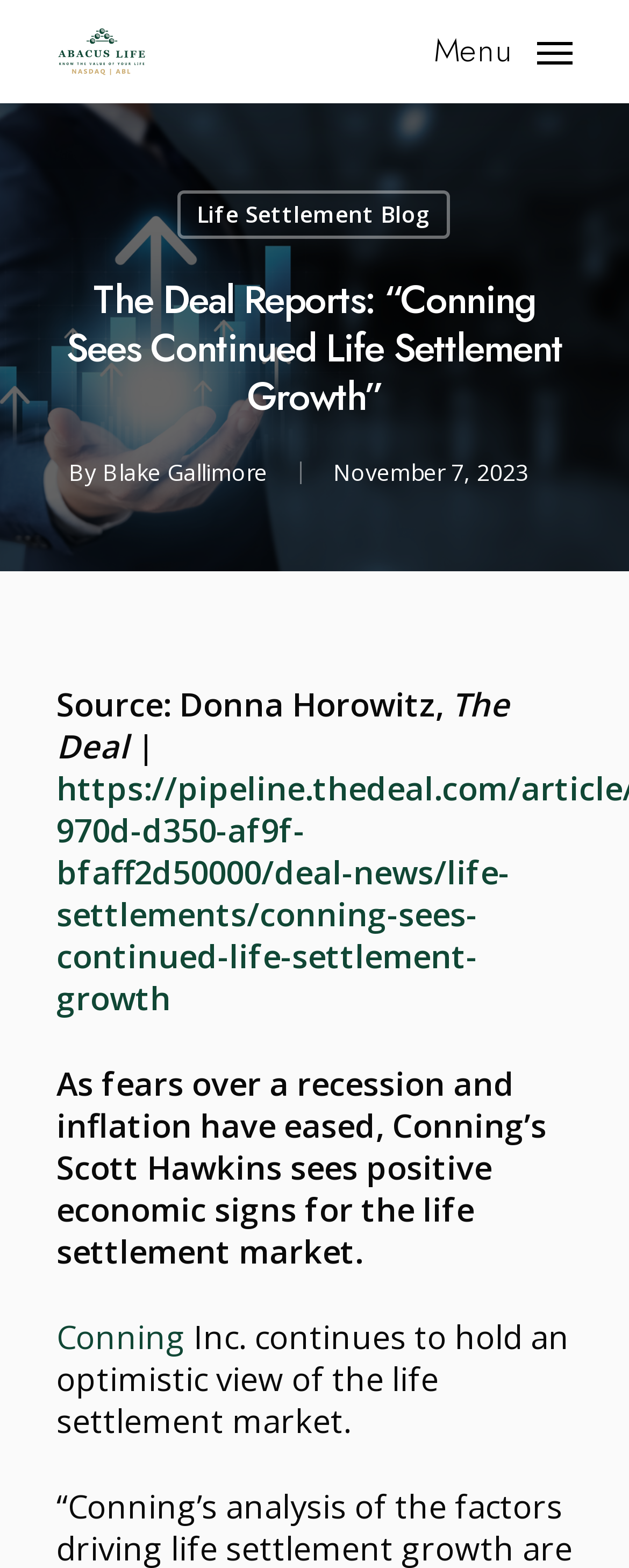Identify the bounding box coordinates for the UI element described as: "Menu".

[0.69, 0.018, 0.91, 0.043]